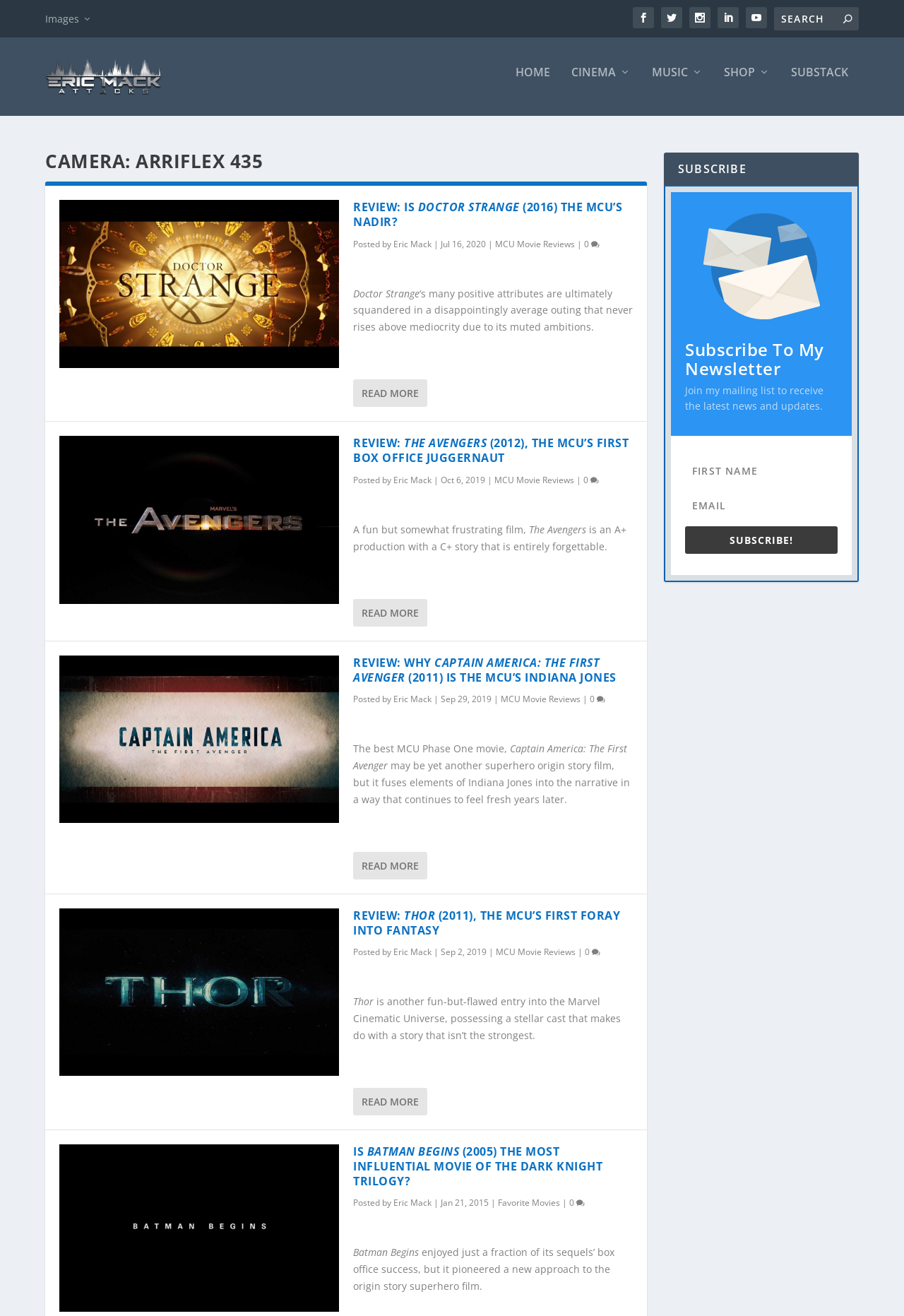Could you provide the bounding box coordinates for the portion of the screen to click to complete this instruction: "Read more about Doctor Strange review"?

[0.391, 0.281, 0.473, 0.302]